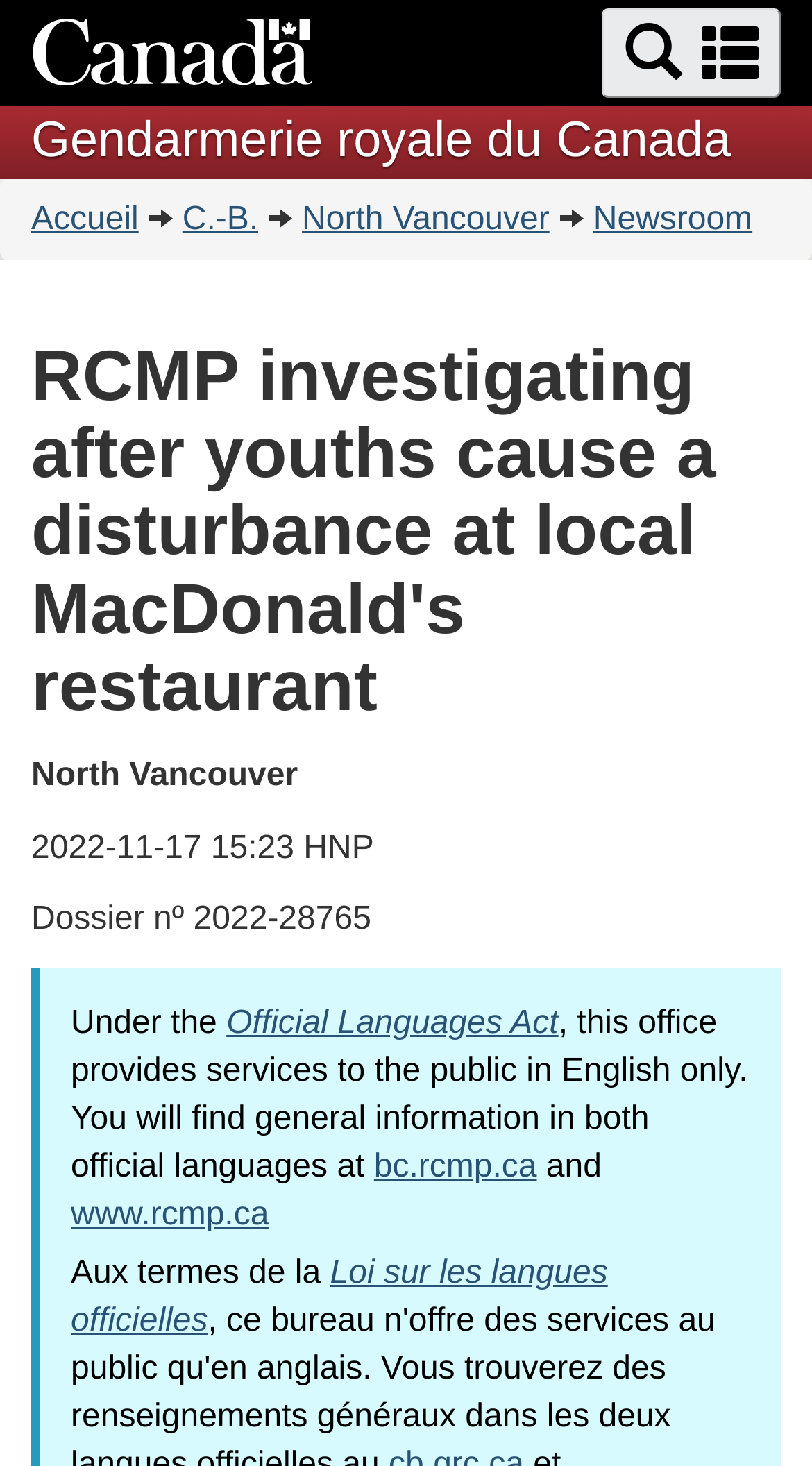Please mark the clickable region by giving the bounding box coordinates needed to complete this instruction: "Read news in North Vancouver".

[0.372, 0.137, 0.677, 0.161]